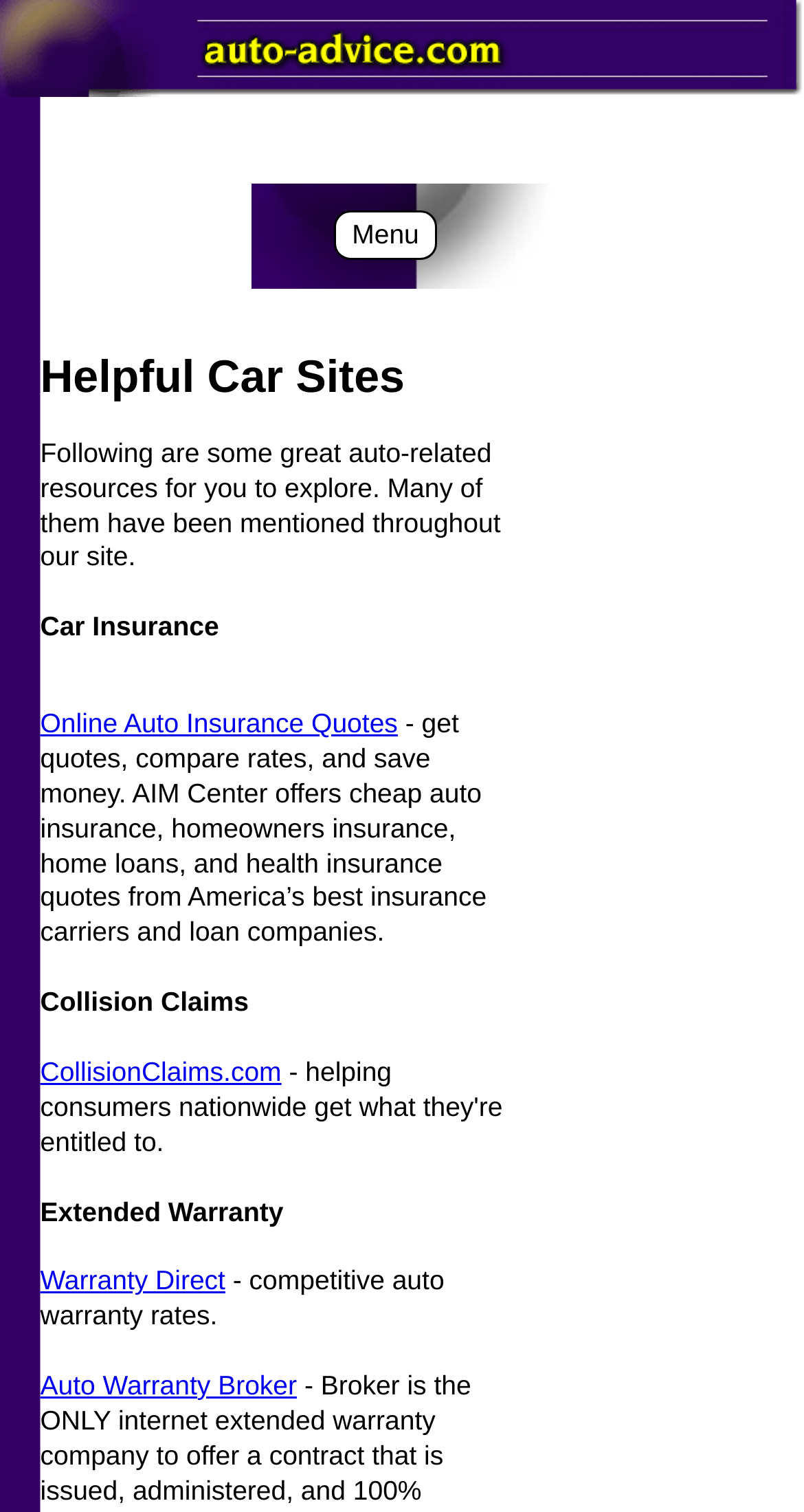Give a comprehensive overview of the webpage, including key elements.

The webpage is about helpful car websites and resources. At the top, there is a heading that reads "Helpful Car Sites". Below the heading, there is a paragraph of text that introduces the purpose of the webpage, stating that it provides some great auto-related resources for users to explore.

To the right of the introduction, there is a menu section with several categories, including "Car Insurance", "Collision Claims", and "Extended Warranty". Under each category, there are links to relevant websites, along with a brief description of what each website offers. For example, under "Car Insurance", there is a link to "Online Auto Insurance Quotes" with a description that mentions getting quotes, comparing rates, and saving money.

The links and descriptions are arranged in a vertical list, with each category and its corresponding links and descriptions stacked on top of each other. The entire content is centered on the page, with a significant amount of whitespace on the left and right sides.